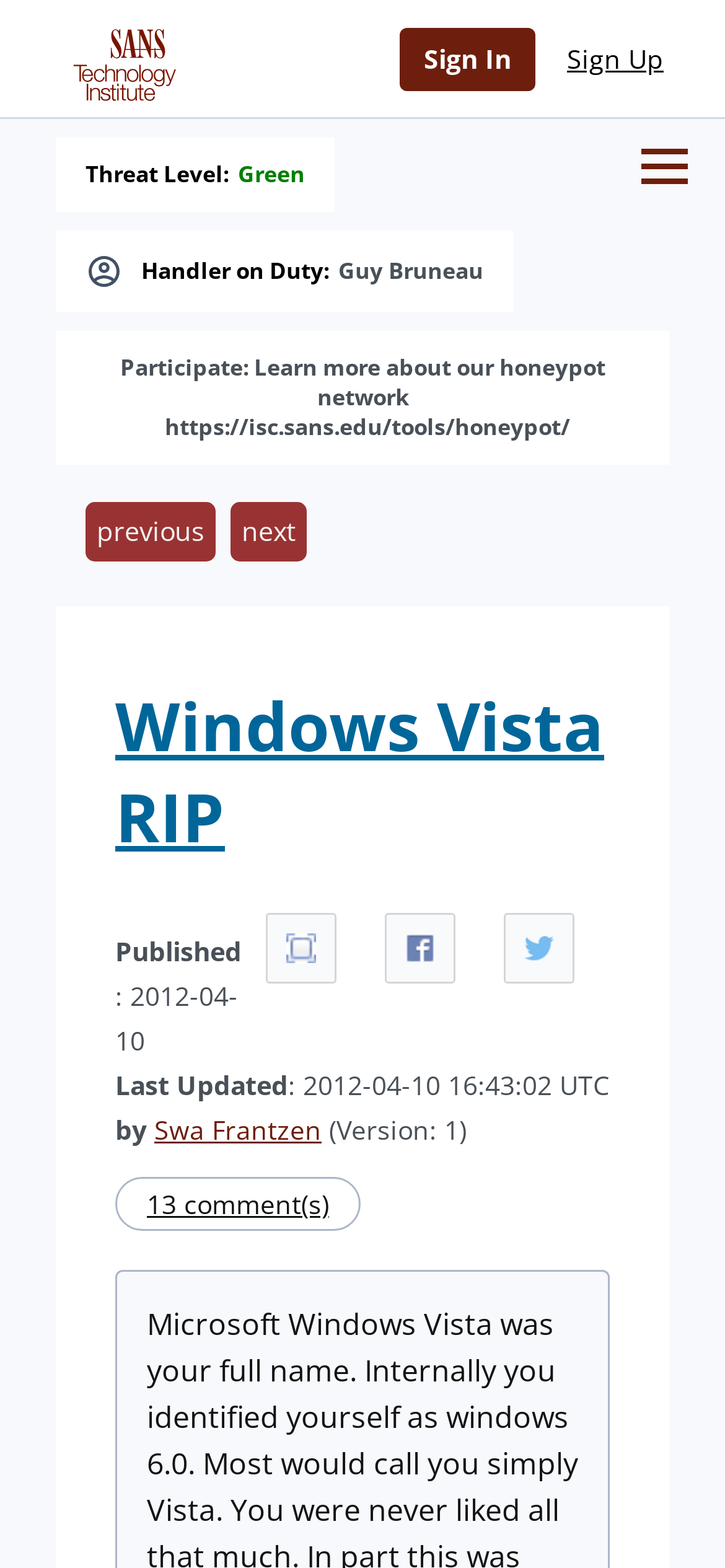Determine the bounding box coordinates of the clickable region to carry out the instruction: "Learn more about our honeypot network".

[0.227, 0.262, 0.786, 0.282]